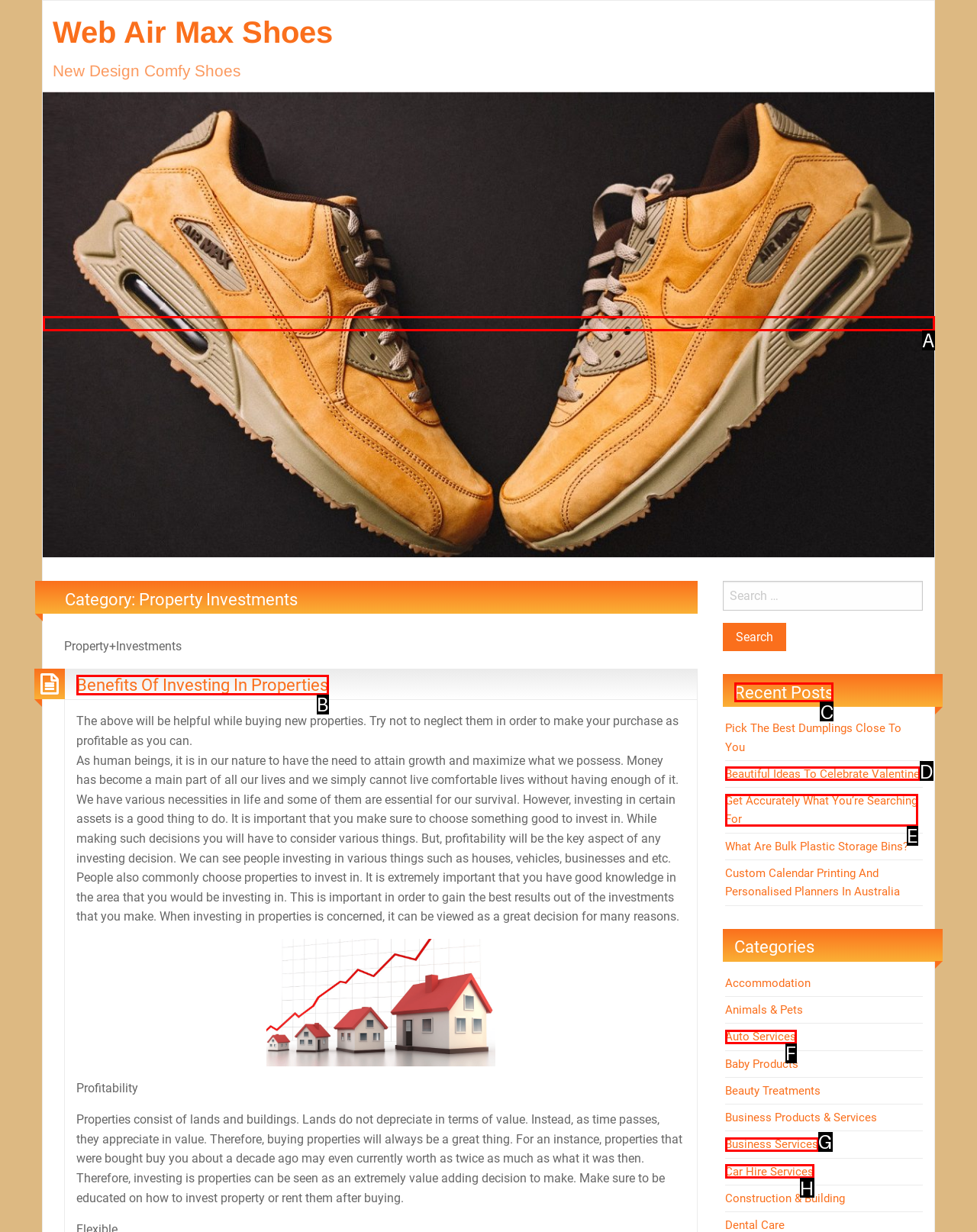From the given options, choose the one to complete the task: View Recent Posts
Indicate the letter of the correct option.

C